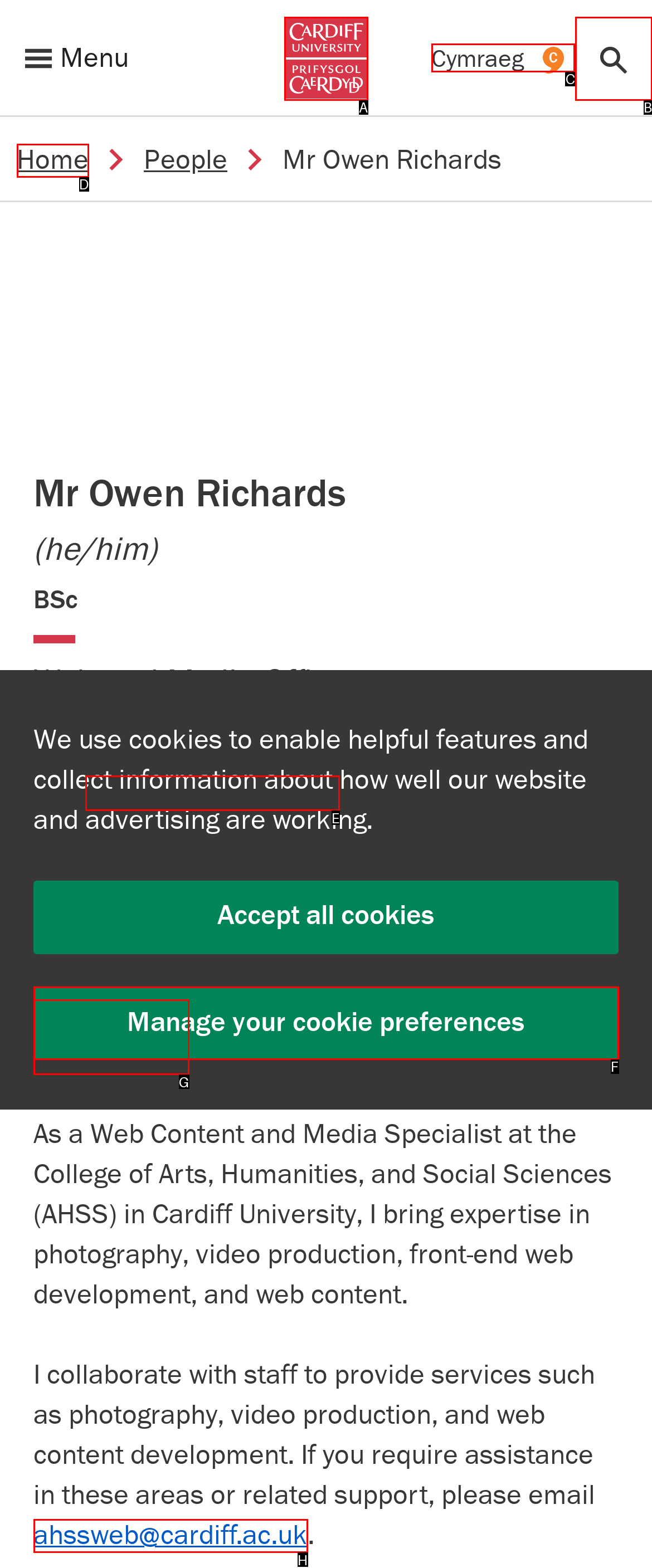Determine which element should be clicked for this task: View Welsh version of this page
Answer with the letter of the selected option.

C